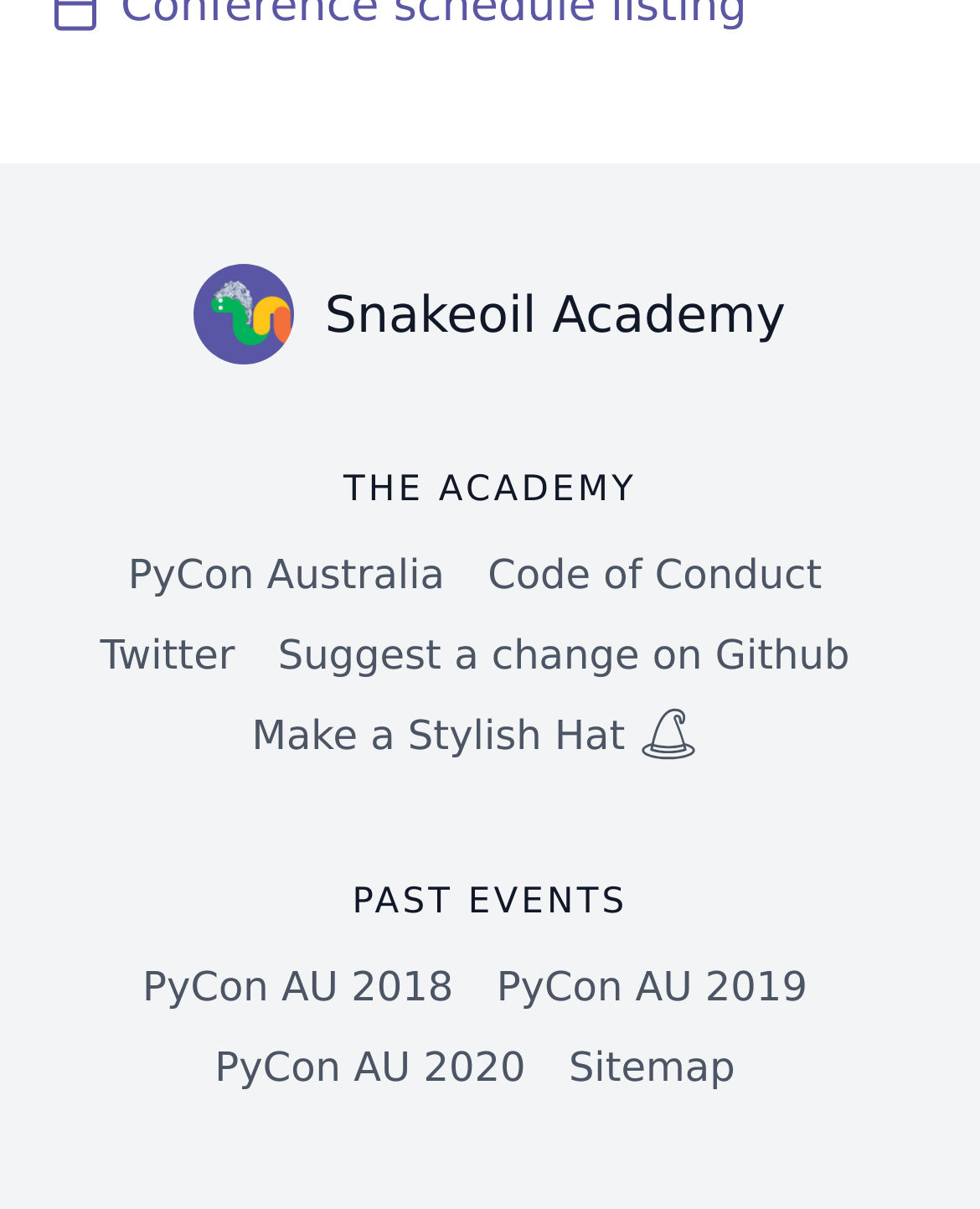Please identify the coordinates of the bounding box that should be clicked to fulfill this instruction: "Visit PyCon Australia".

[0.13, 0.443, 0.454, 0.509]